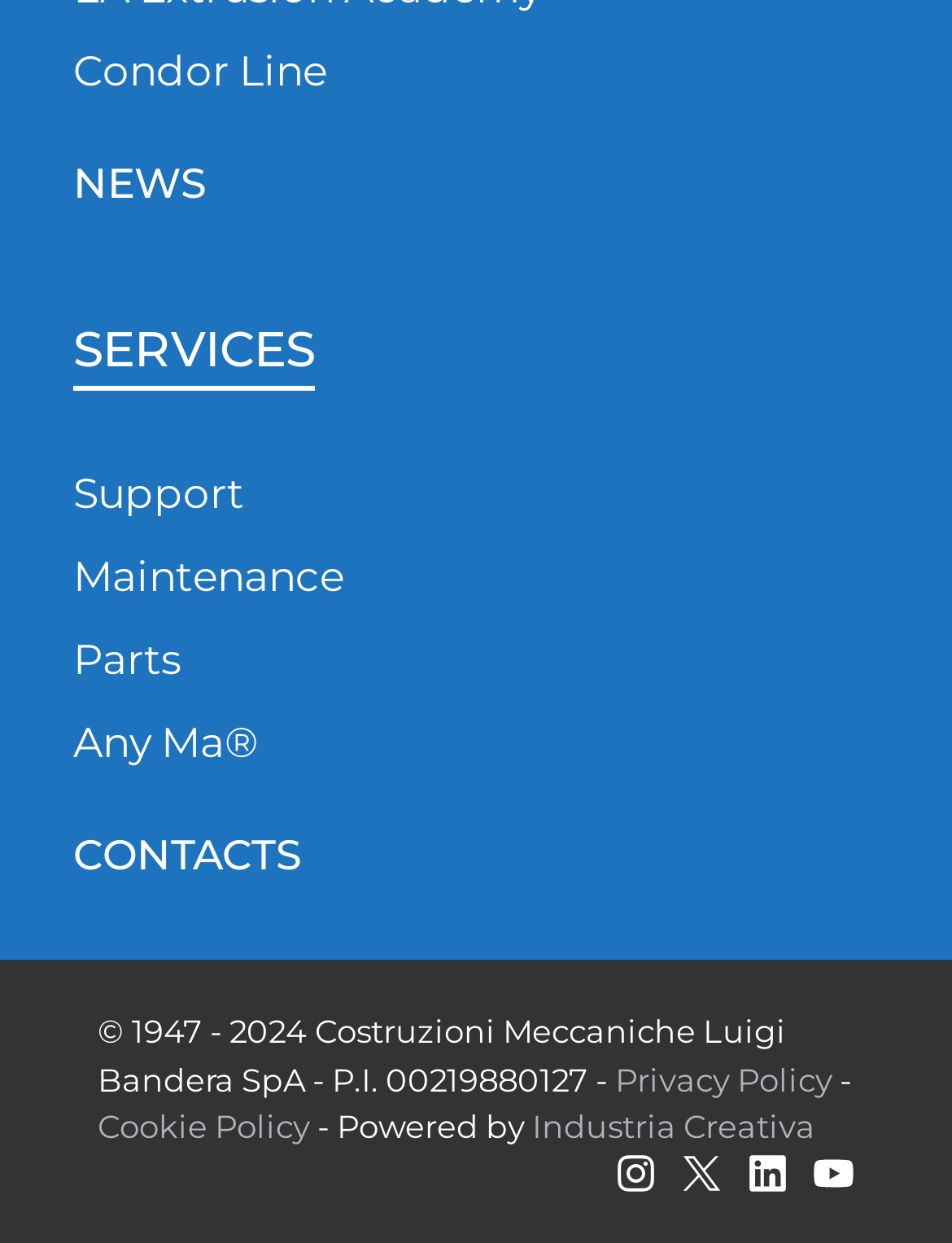Can you determine the bounding box coordinates of the area that needs to be clicked to fulfill the following instruction: "Click on Condor Line"?

[0.077, 0.037, 0.344, 0.077]